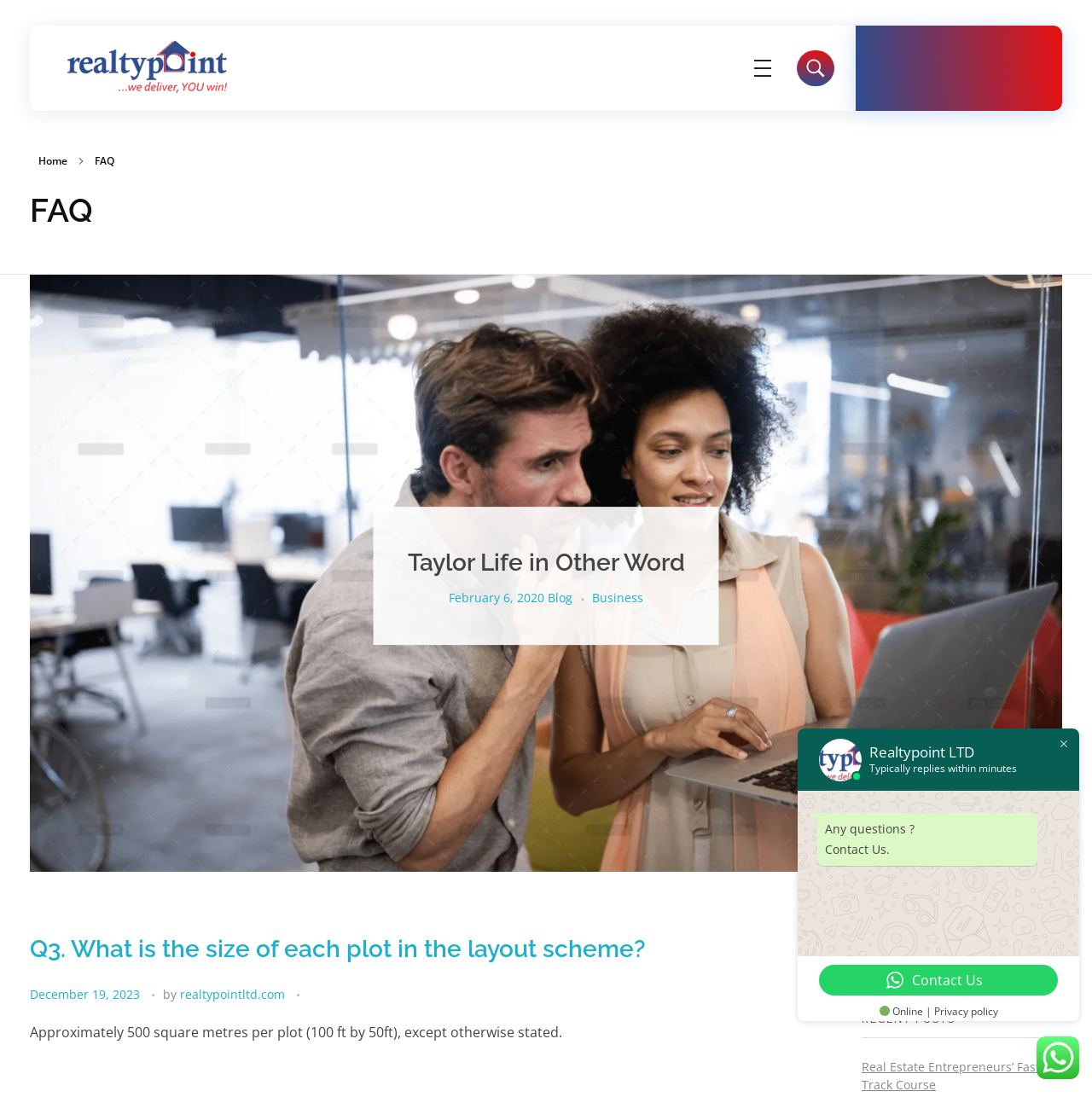Highlight the bounding box coordinates of the element you need to click to perform the following instruction: "Visit the 'Blog' page."

[0.502, 0.537, 0.542, 0.553]